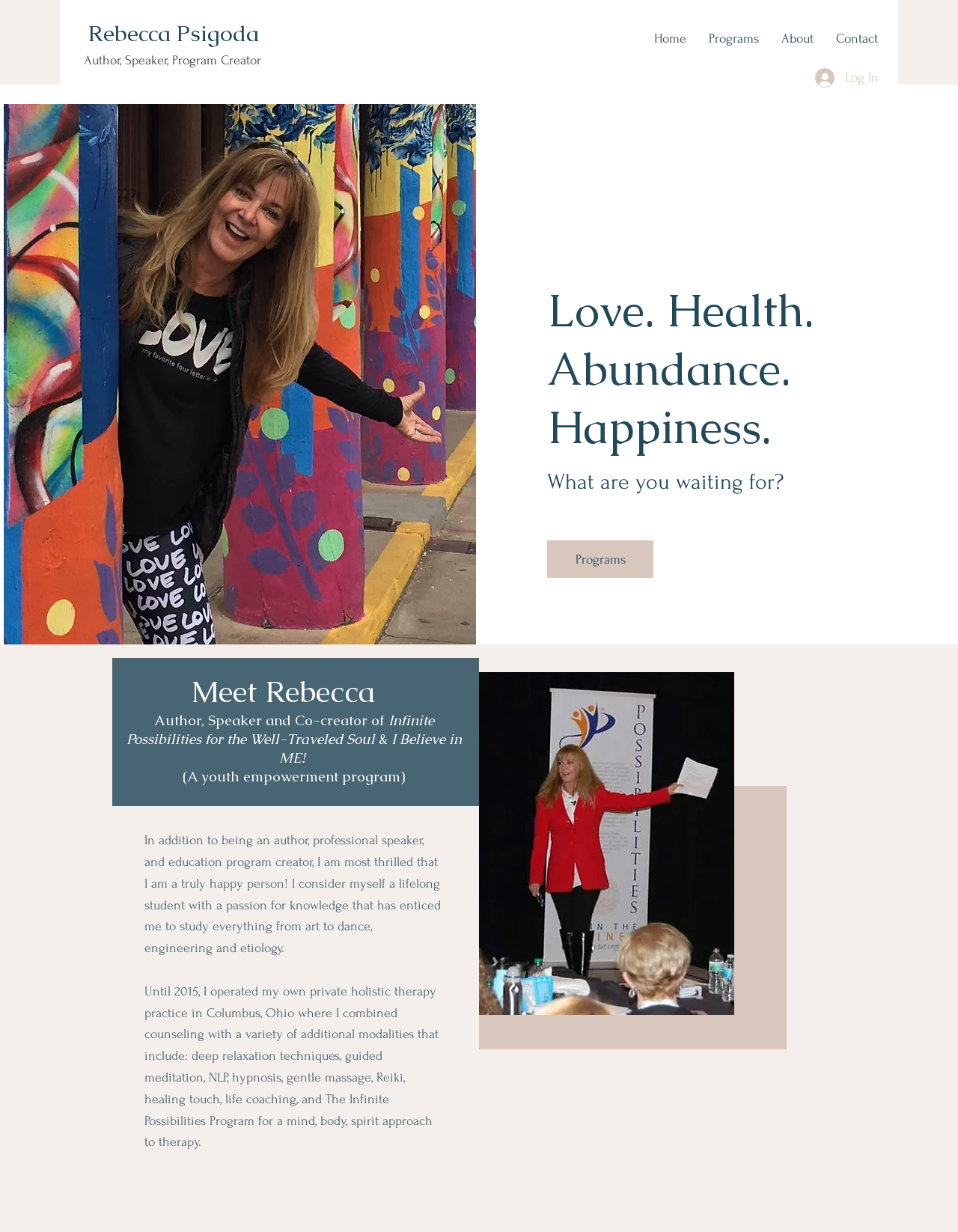Provide an in-depth description of the elements and layout of the webpage.

This webpage is the personal website of Rebecca Psigoda, an author, speaker, and program creator. At the top left, there is a link to her name, "Rebecca Psigoda", and a heading that describes her profession. Below this, there is a navigation menu labeled "Site" that contains links to "Home", "Programs", "About", and "Contact". 

To the right of the navigation menu, there is a button labeled "Log In" accompanied by a small image. On the top right, there is a large image that spans almost half of the page's width. 

The main content of the page is divided into two sections. On the left, there is a heading that reads "Love. Health. Abundance. Happiness." followed by a question "What are you waiting for?" and a link to "Programs". Below this, there is a section that introduces Rebecca, with a heading "Meet Rebecca" and a brief description of her profession. 

On the right side of the page, there is a large image of Rebecca, accompanied by a lengthy paragraph that describes her background, interests, and professional experience. Below this, there is another paragraph that provides more information about her previous work experience. 

At the bottom of the page, there is a link to "Read More" and a large image that spans the entire width of the page, featuring a heart-shaped cloud.